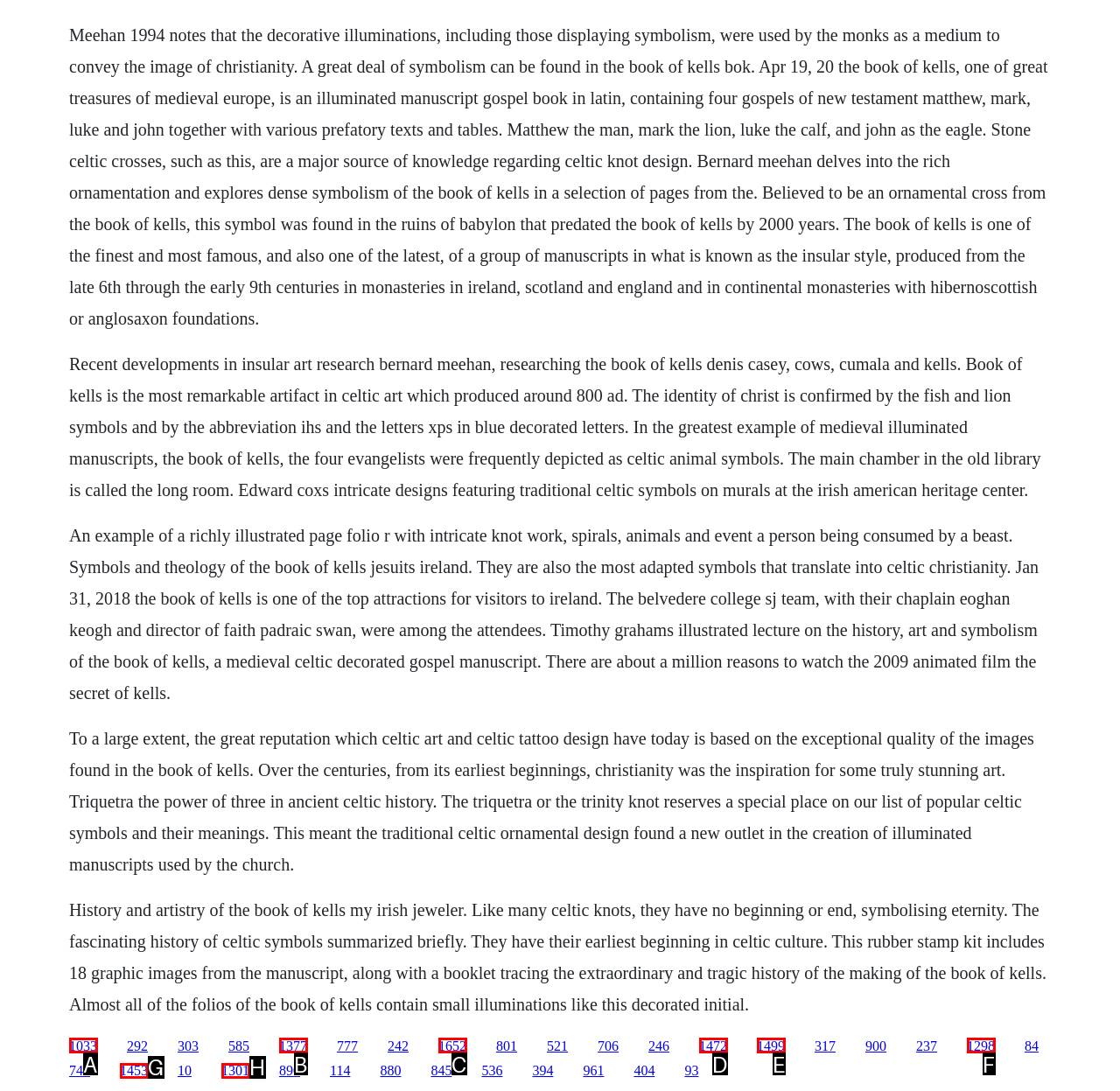Look at the description: 1472
Determine the letter of the matching UI element from the given choices.

D